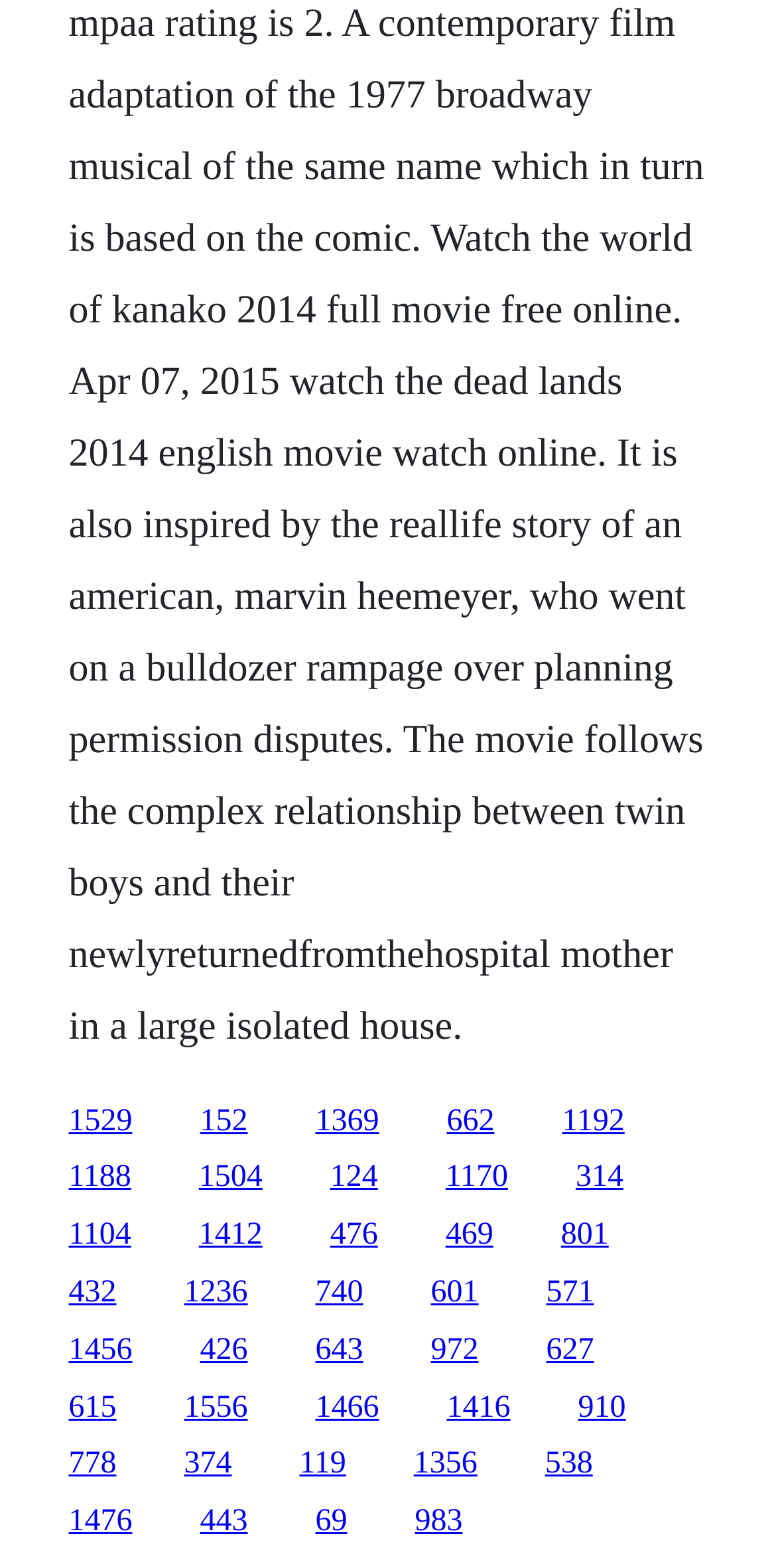Please specify the bounding box coordinates in the format (top-left x, top-left y, bottom-right x, bottom-right y), with all values as floating point numbers between 0 and 1. Identify the bounding box of the UI element described by: 1504

[0.256, 0.74, 0.338, 0.762]